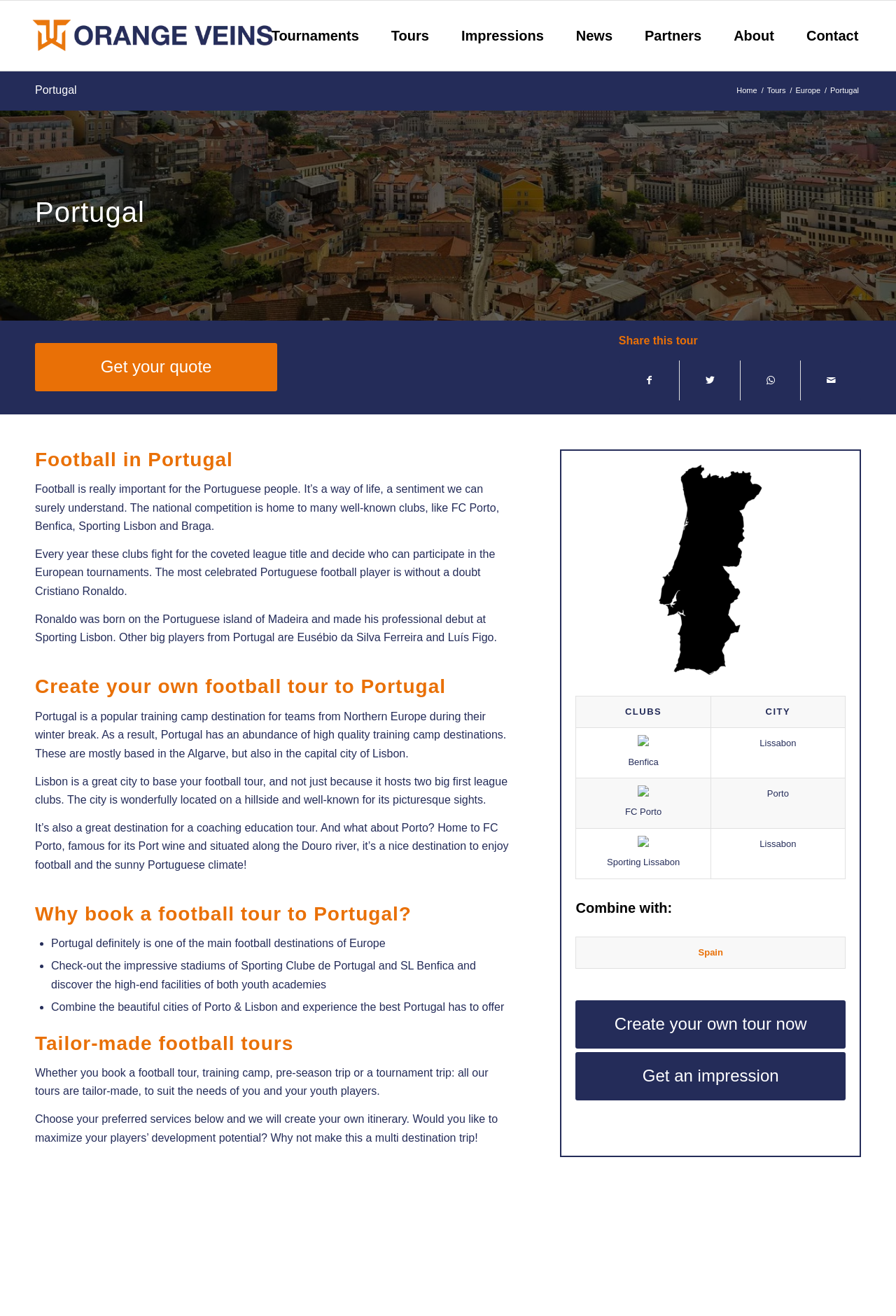Identify the bounding box coordinates for the region of the element that should be clicked to carry out the instruction: "Click on the 'Create your own tour now' button". The bounding box coordinates should be four float numbers between 0 and 1, i.e., [left, top, right, bottom].

[0.643, 0.76, 0.944, 0.797]